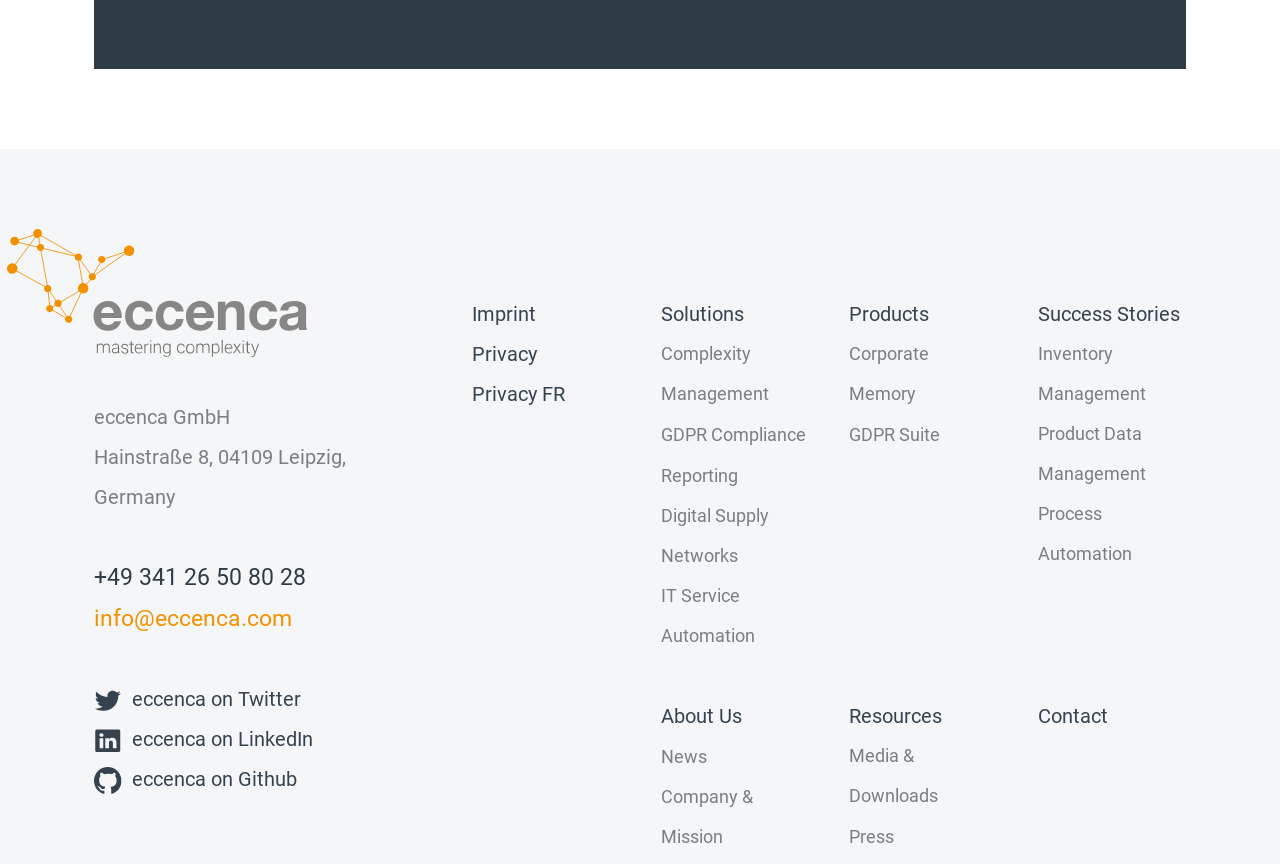Pinpoint the bounding box coordinates of the element that must be clicked to accomplish the following instruction: "visit eccenca on Twitter". The coordinates should be in the format of four float numbers between 0 and 1, i.e., [left, top, right, bottom].

[0.074, 0.786, 0.235, 0.832]